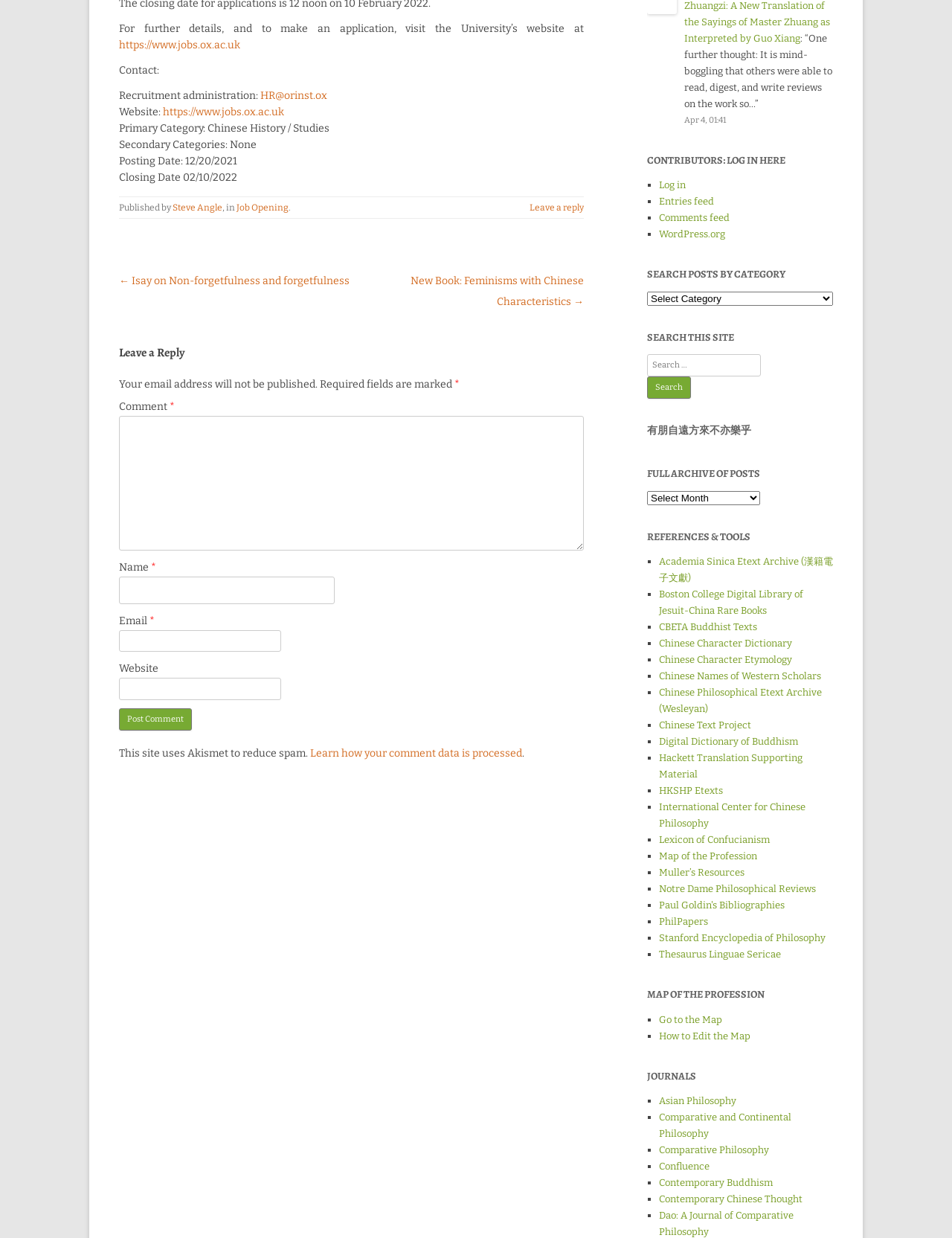Please find the bounding box coordinates of the element's region to be clicked to carry out this instruction: "Search Posts by Category".

[0.68, 0.236, 0.875, 0.247]